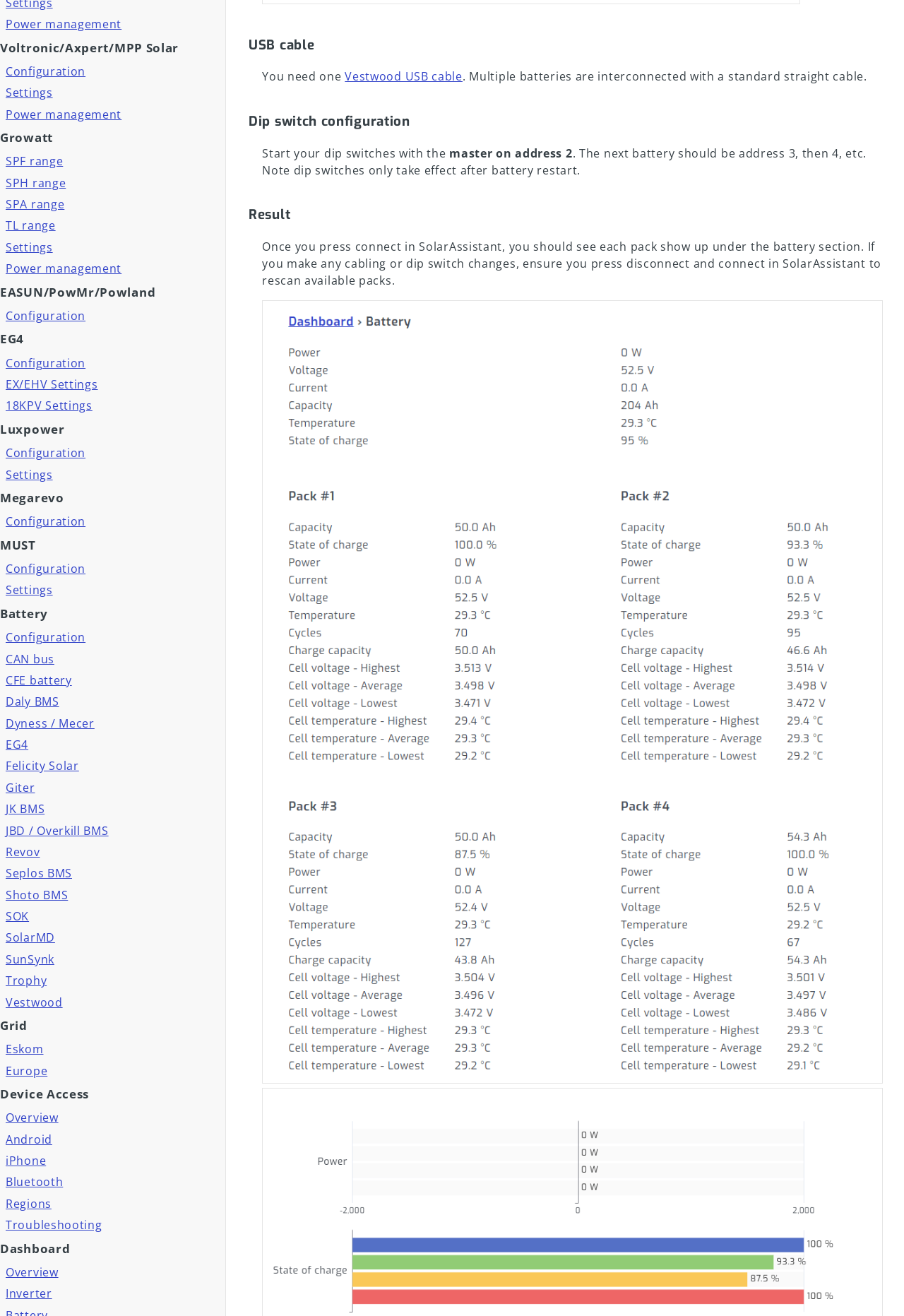Please provide the bounding box coordinate of the region that matches the element description: Inverter. Coordinates should be in the format (top-left x, top-left y, bottom-right x, bottom-right y) and all values should be between 0 and 1.

[0.0, 0.975, 0.25, 0.991]